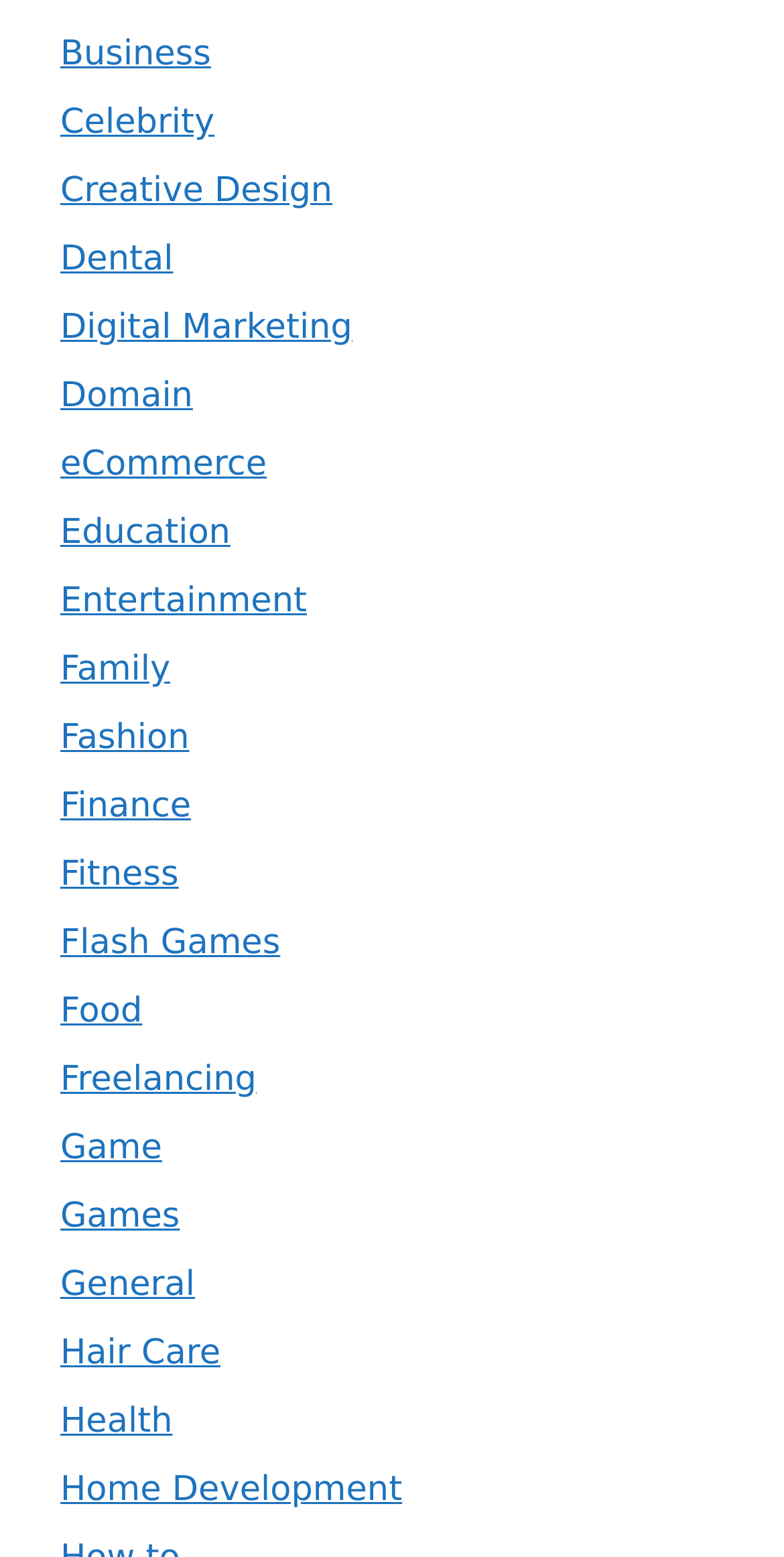Specify the bounding box coordinates of the element's area that should be clicked to execute the given instruction: "View eCommerce". The coordinates should be four float numbers between 0 and 1, i.e., [left, top, right, bottom].

[0.077, 0.286, 0.34, 0.311]